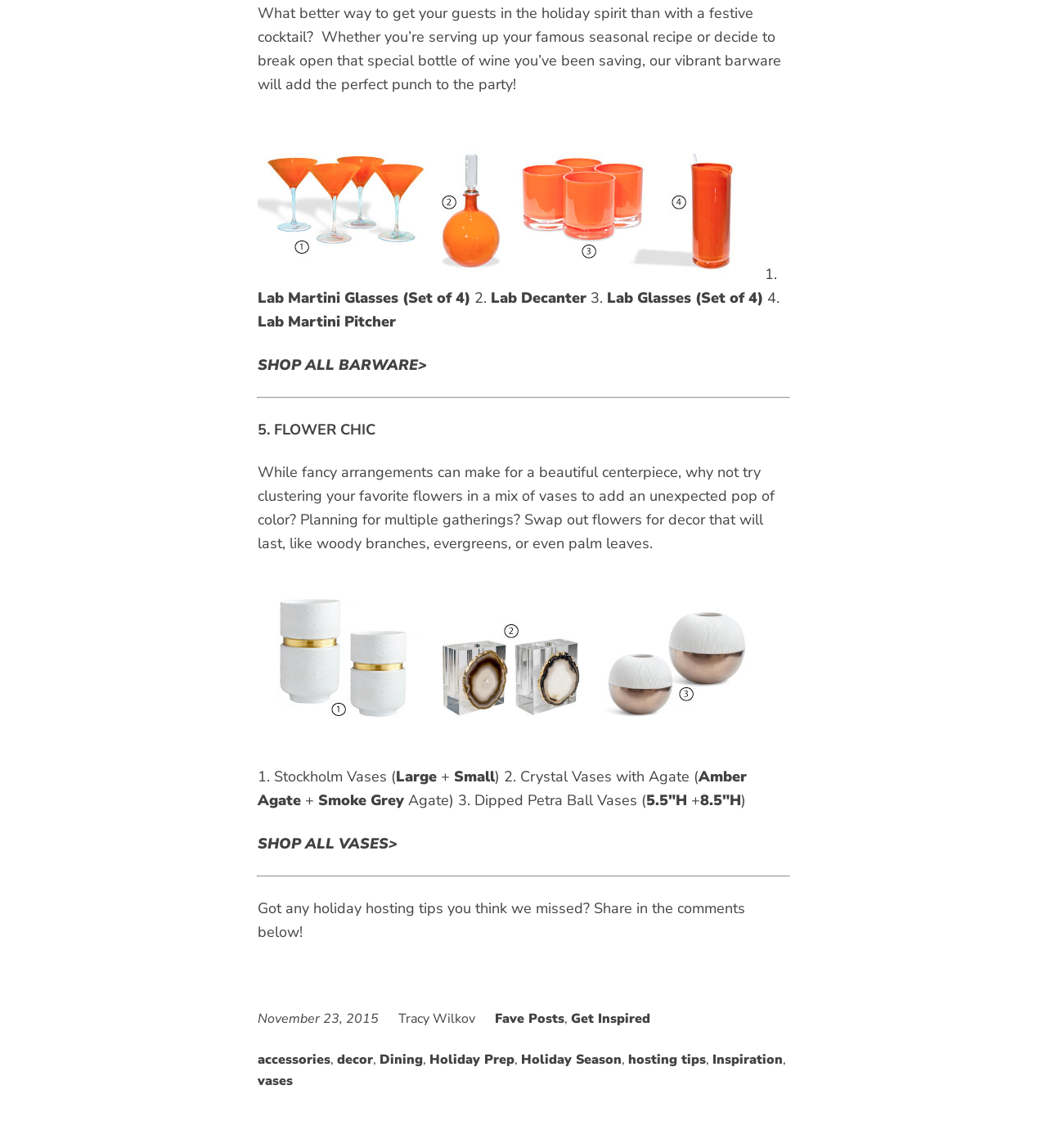Provide the bounding box coordinates for the specified HTML element described in this description: "Lab Glasses (Set of 4)". The coordinates should be four float numbers ranging from 0 to 1, in the format [left, top, right, bottom].

[0.58, 0.251, 0.729, 0.268]